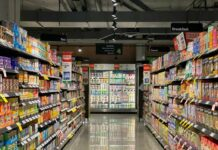Generate an in-depth description of the image you see.

The image captures a well-organized grocery store aisle, showcasing a symmetrical arrangement of colorful products on both sides. Shelves are stocked with a variety of items, including canned goods, snacks, and beverages, indicating a diverse shopping selection. Bright lighting illuminates the space, highlighting the vibrant packaging of the products. In the background, a display freezer can be seen, further enhancing the shopping experience. Overhead signage labels the sections, providing a clear guide for shoppers navigating through the store. This scene conveys a sense of accessibility and convenience in grocery shopping.